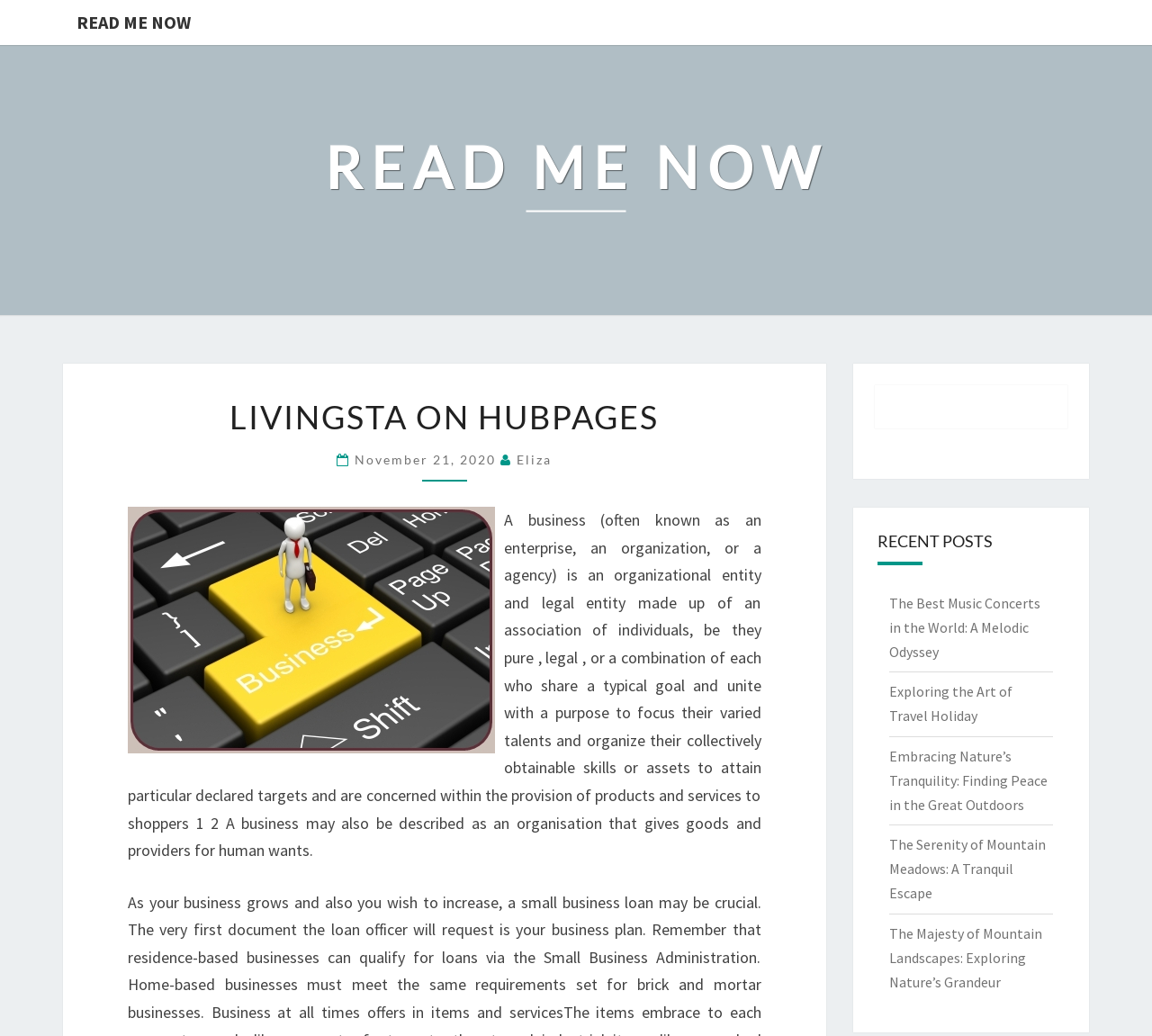Please locate the clickable area by providing the bounding box coordinates to follow this instruction: "Check the 'The Majesty of Mountain Landscapes' post".

[0.771, 0.892, 0.904, 0.957]